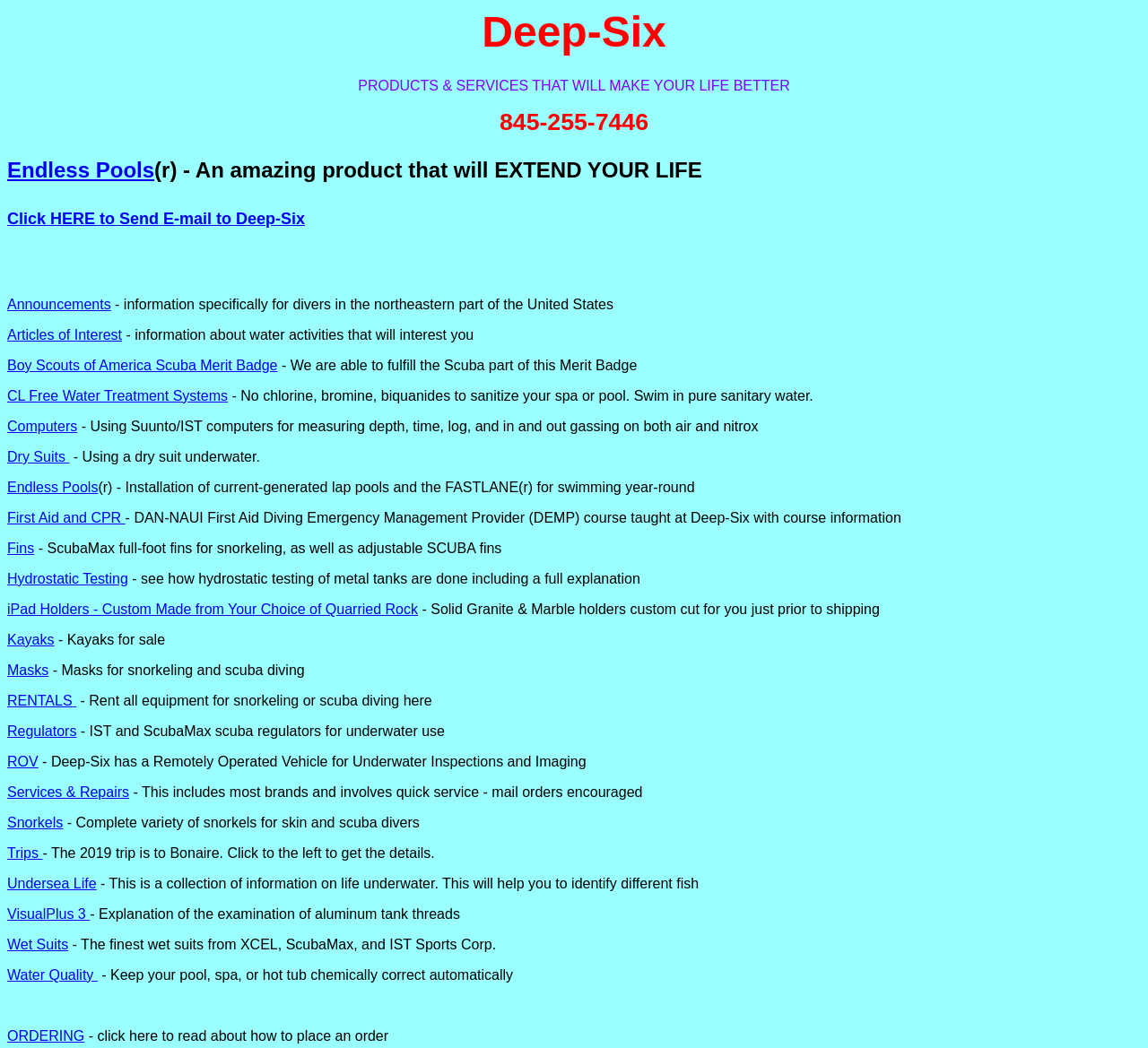Locate the bounding box coordinates of the area to click to fulfill this instruction: "Learn about water treatment systems". The bounding box should be presented as four float numbers between 0 and 1, in the order [left, top, right, bottom].

[0.006, 0.37, 0.198, 0.385]